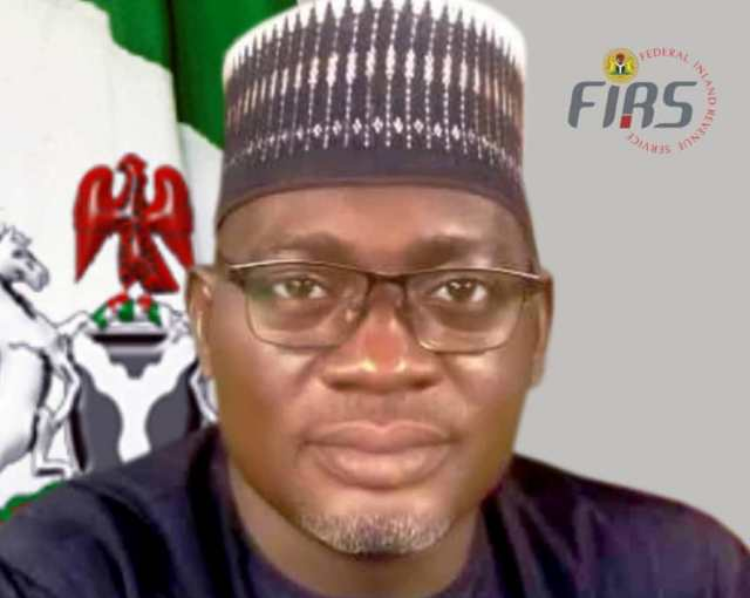What is the likely topic of discussion related to this image?
Please provide a single word or phrase answer based on the image.

Taxation and fiscal policies